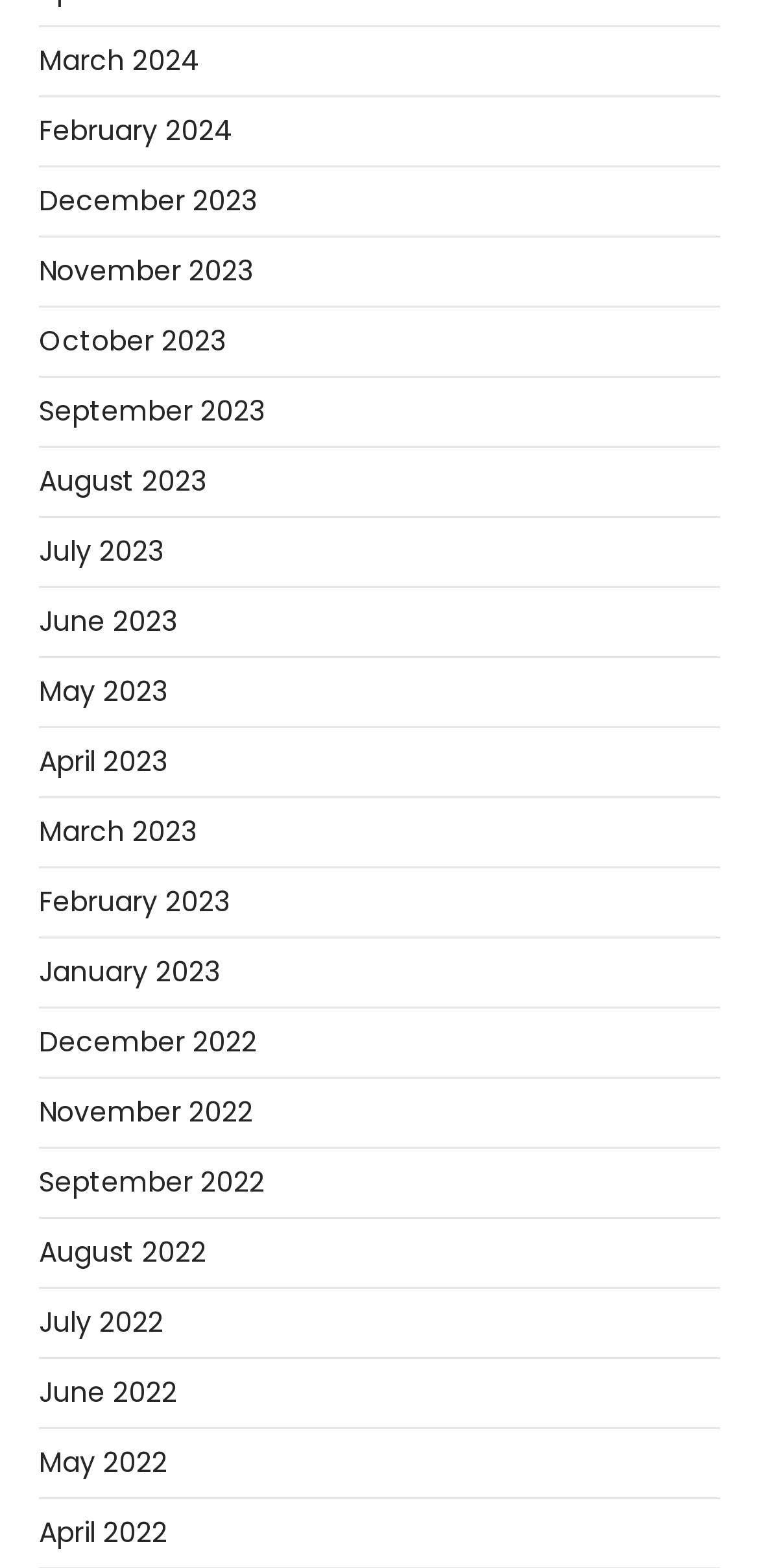Locate the bounding box coordinates of the area that needs to be clicked to fulfill the following instruction: "access November 2023". The coordinates should be in the format of four float numbers between 0 and 1, namely [left, top, right, bottom].

[0.051, 0.16, 0.333, 0.185]